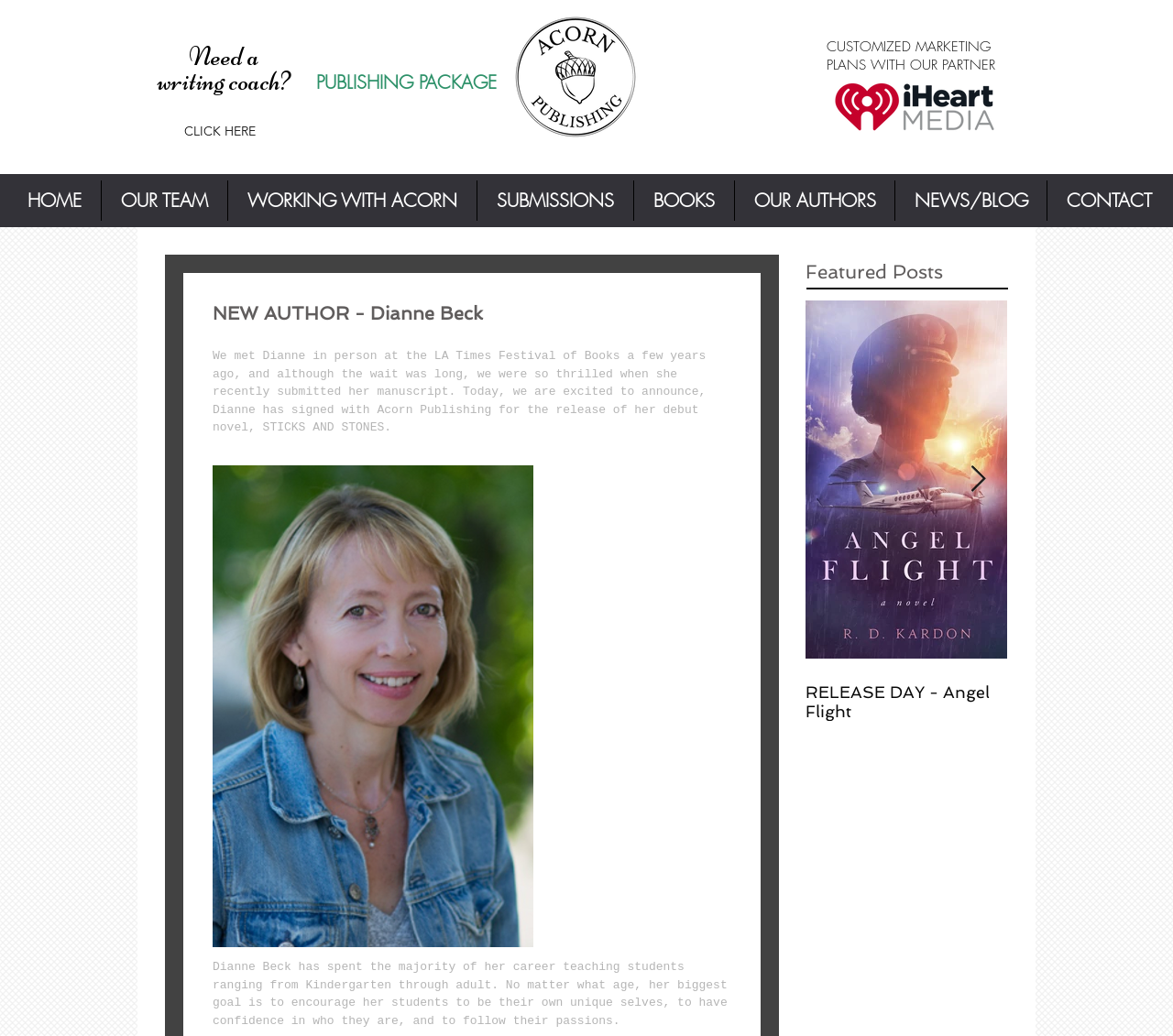Find the bounding box coordinates corresponding to the UI element with the description: "HOME". The coordinates should be formatted as [left, top, right, bottom], with values as floats between 0 and 1.

[0.007, 0.174, 0.086, 0.213]